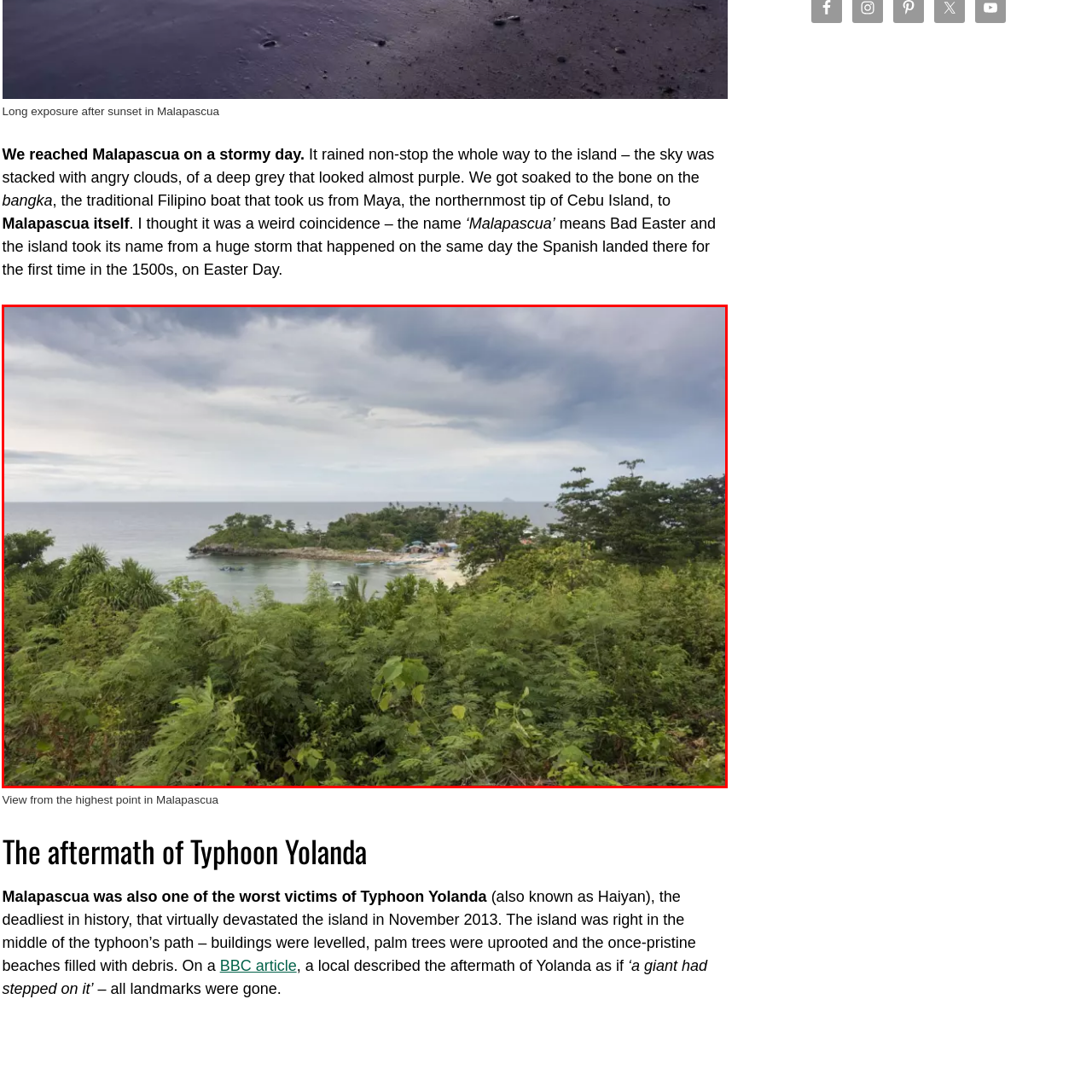What is the condition of the sky in the image?
Please interpret the image highlighted by the red bounding box and offer a detailed explanation based on what you observe visually.

The caption states that 'a dramatic sky with layered clouds creates a moody atmosphere', suggesting that the condition of the sky in the image is moody.